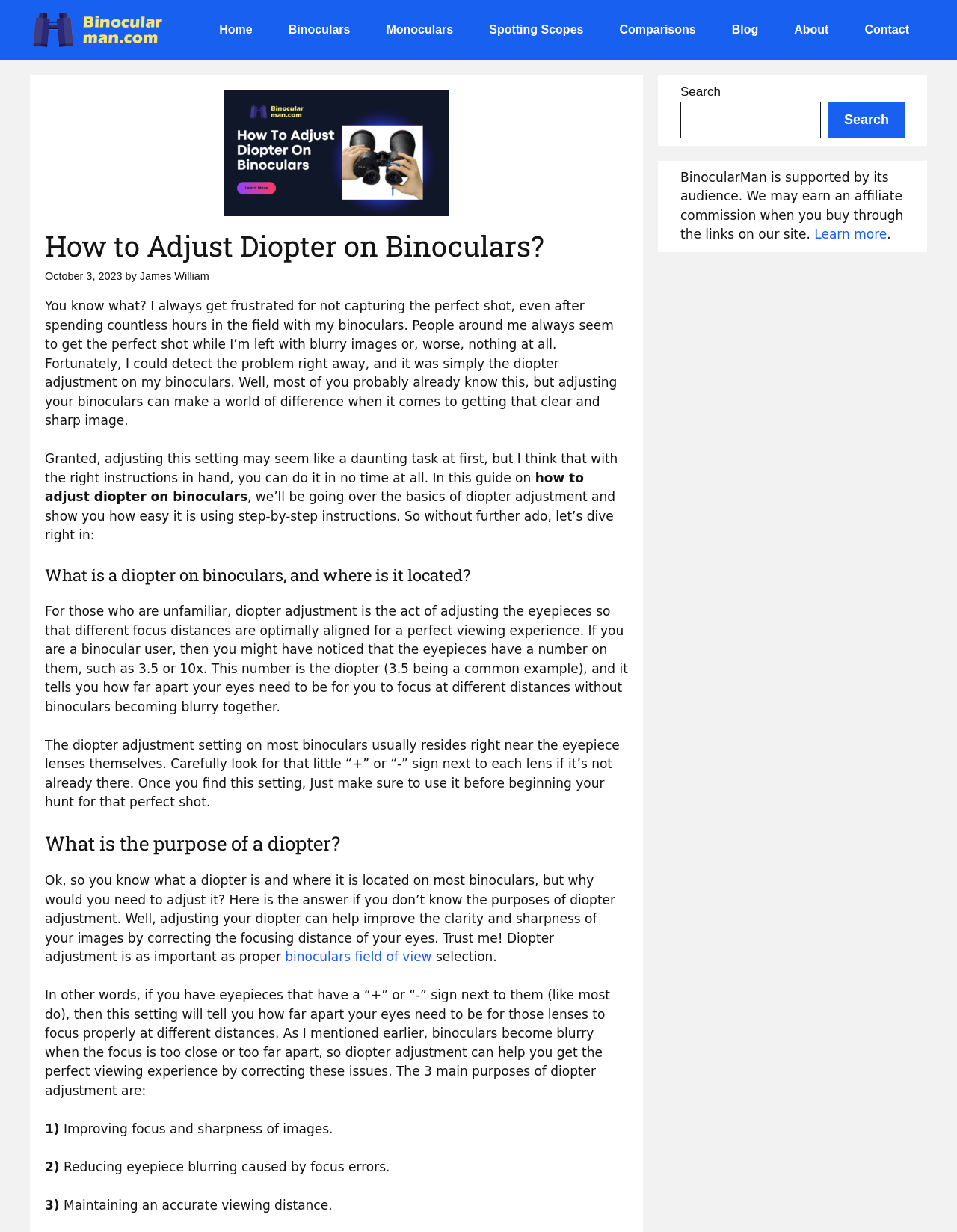Create an in-depth description of the webpage, covering main sections.

This webpage is about adjusting the diopter on binoculars, with a focus on providing a step-by-step guide. At the top, there is a banner with the site's logo, "Binocularman.com", and a navigation menu with links to various sections, including "Home", "Binoculars", "Monoculars", and more. Below the navigation menu, there is a large image related to adjusting the diopter on binoculars.

The main content of the webpage is divided into sections, each with a heading. The first section introduces the importance of adjusting the diopter on binoculars, with a personal anecdote from the author, James William. The text explains that adjusting the diopter can make a significant difference in getting clear and sharp images.

The next section, "What is a diopter on binoculars, and where is it located?", explains the concept of diopter adjustment and its location on most binoculars. This is followed by a section on the purpose of a diopter, which discusses how adjusting the diopter can improve the clarity and sharpness of images by correcting the focusing distance of the eyes.

The webpage then lists the three main purposes of diopter adjustment: improving focus and sharpness of images, reducing eyepiece blurring caused by focus errors, and maintaining an accurate viewing distance.

On the right side of the webpage, there is a search box with a button, allowing users to search for specific content on the site. Below the search box, there is a notice stating that the site earns an affiliate commission when users buy through the links on the site, with a link to learn more.

Overall, the webpage is well-structured and easy to follow, with clear headings and concise text that provides valuable information on adjusting the diopter on binoculars.